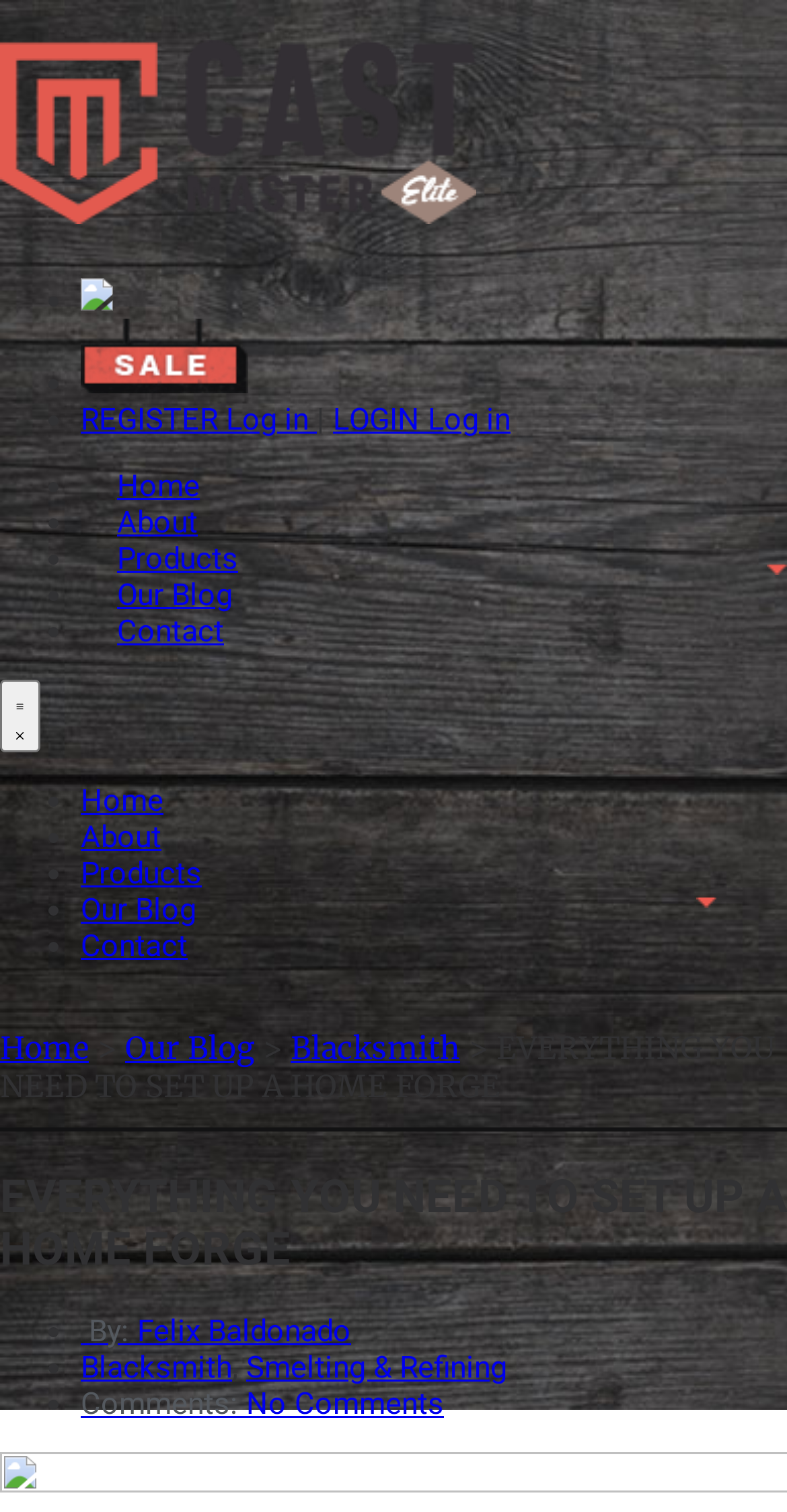Determine the bounding box coordinates of the region to click in order to accomplish the following instruction: "Click the 'Home' link". Provide the coordinates as four float numbers between 0 and 1, specifically [left, top, right, bottom].

[0.103, 0.306, 0.3, 0.338]